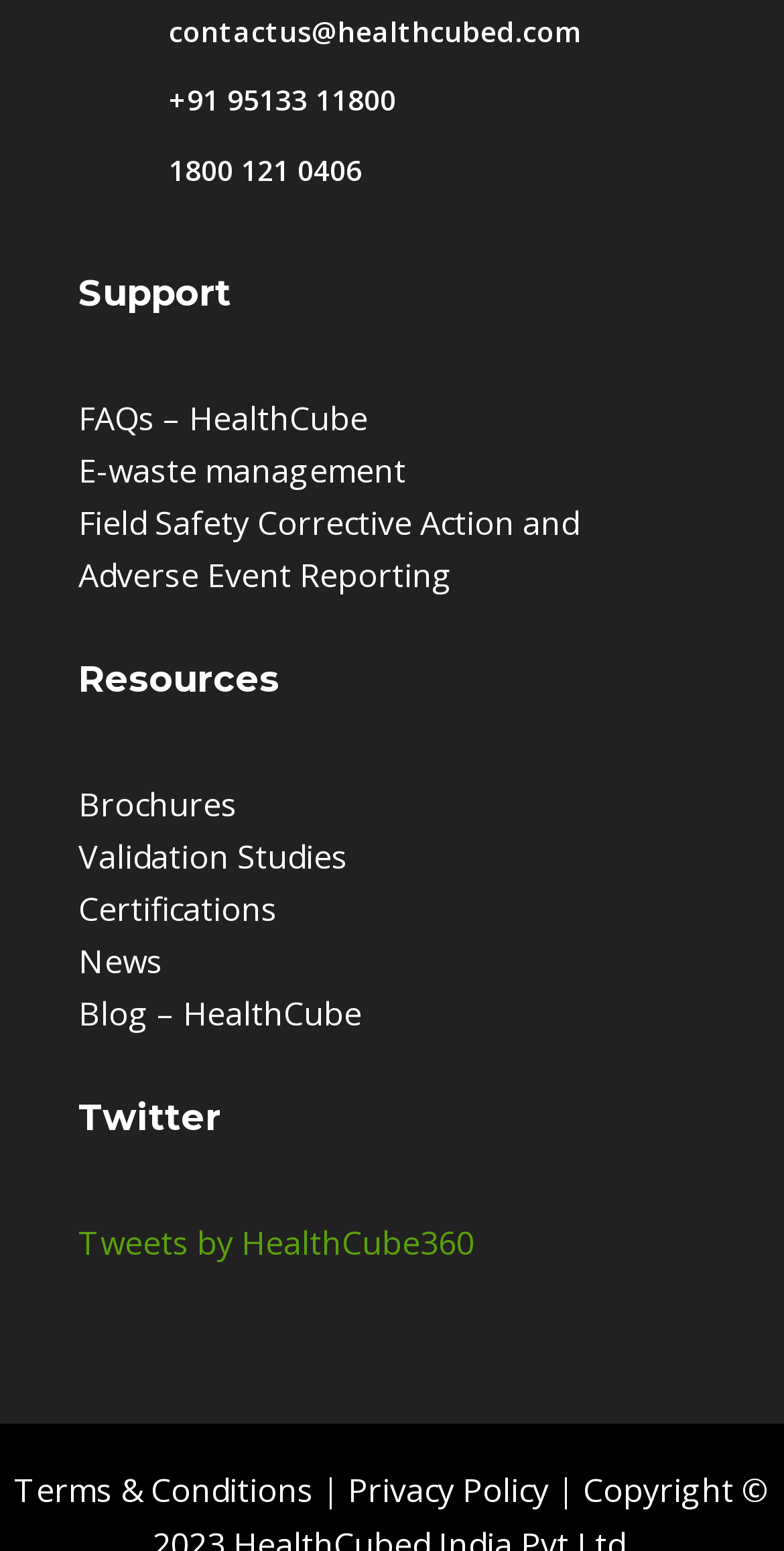Determine the bounding box coordinates for the area that needs to be clicked to fulfill this task: "read news". The coordinates must be given as four float numbers between 0 and 1, i.e., [left, top, right, bottom].

[0.1, 0.606, 0.208, 0.634]